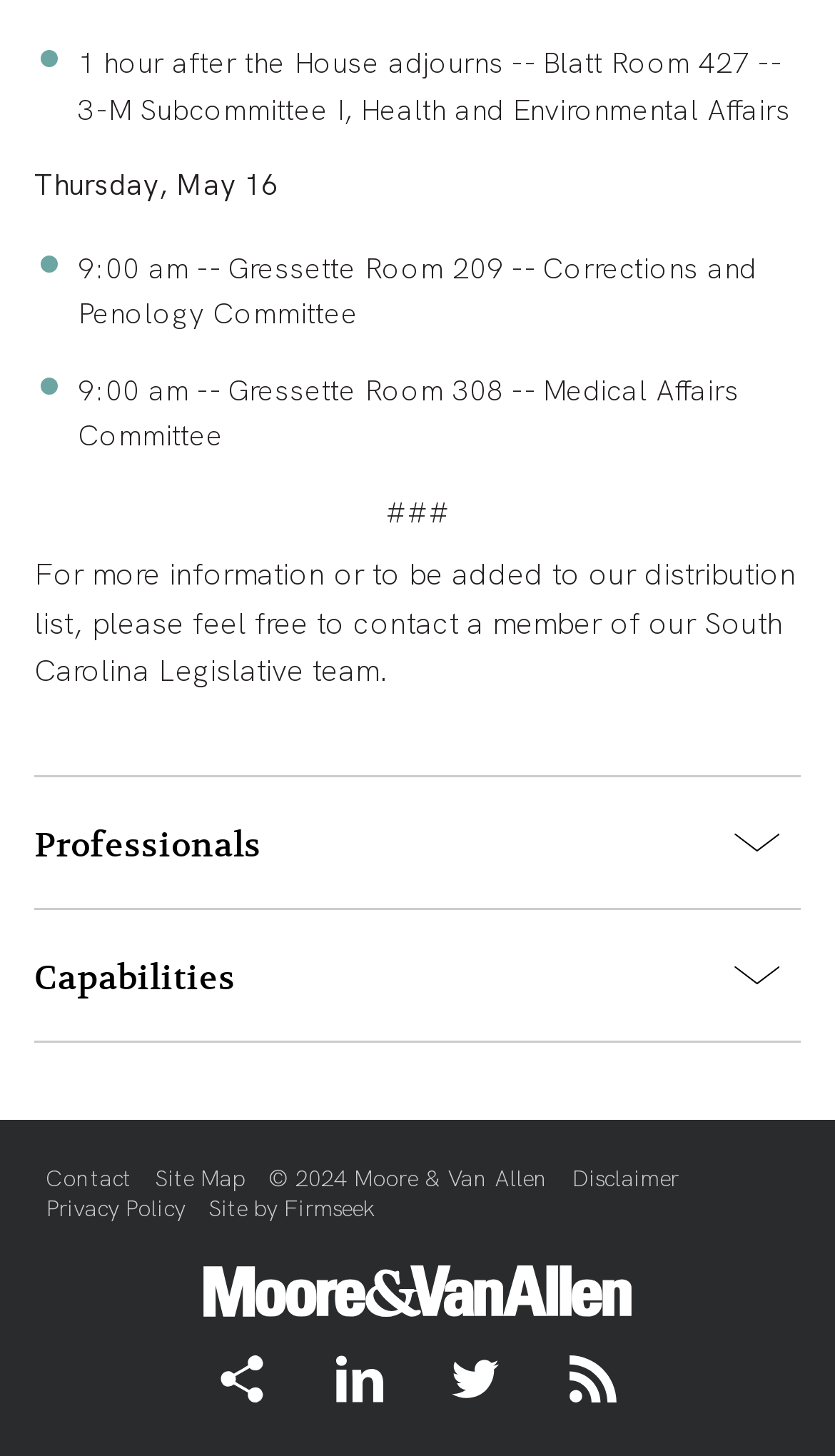Determine the bounding box coordinates of the clickable element to achieve the following action: 'Click the Share button'. Provide the coordinates as four float values between 0 and 1, formatted as [left, top, right, bottom].

[0.262, 0.931, 0.318, 0.964]